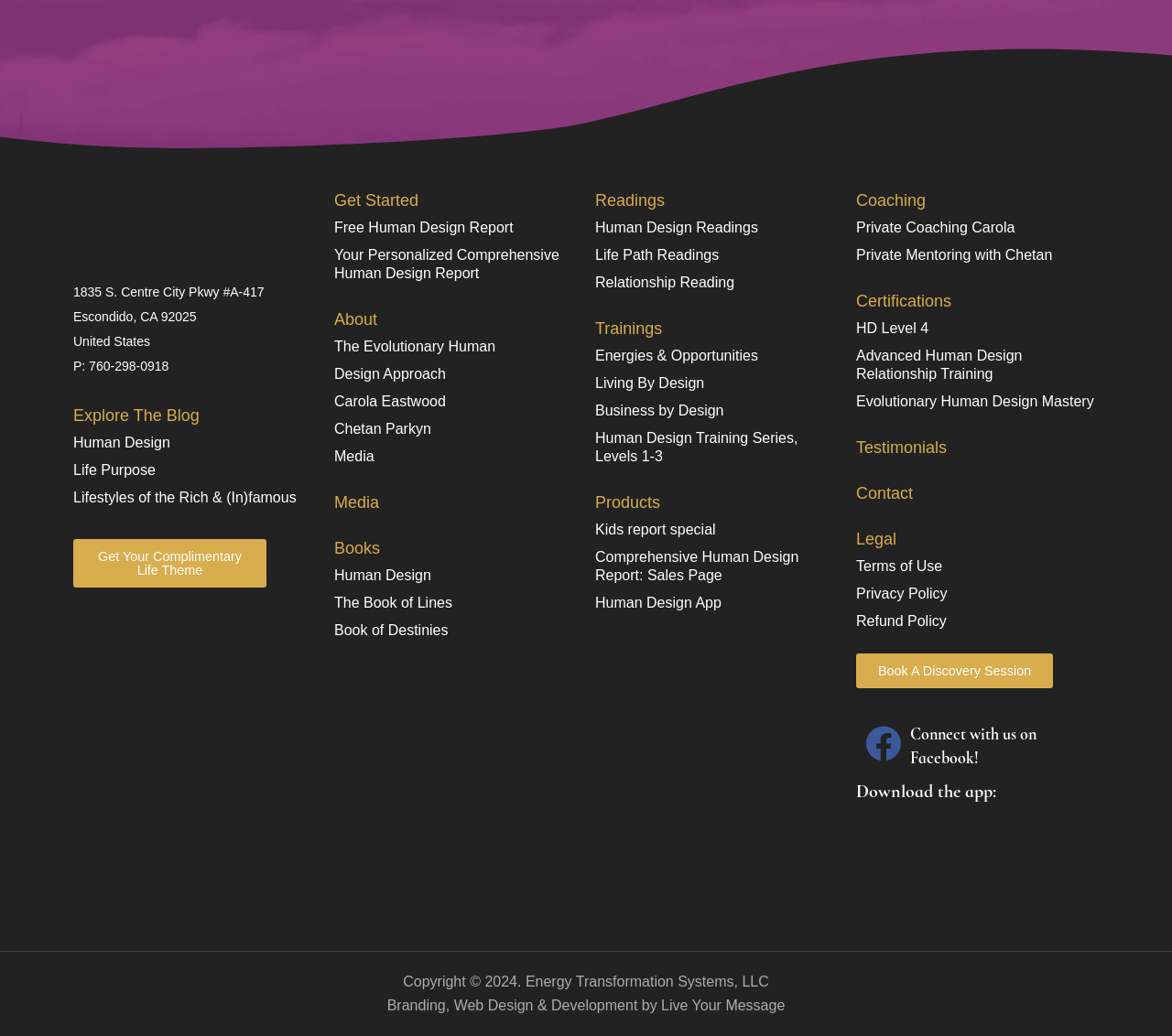What is the name of the company that designed the website?
Give a thorough and detailed response to the question.

I found the name of the company by looking at the link element at the bottom of the webpage, which says 'Branding, Web Design & Development by Live Your Message'.